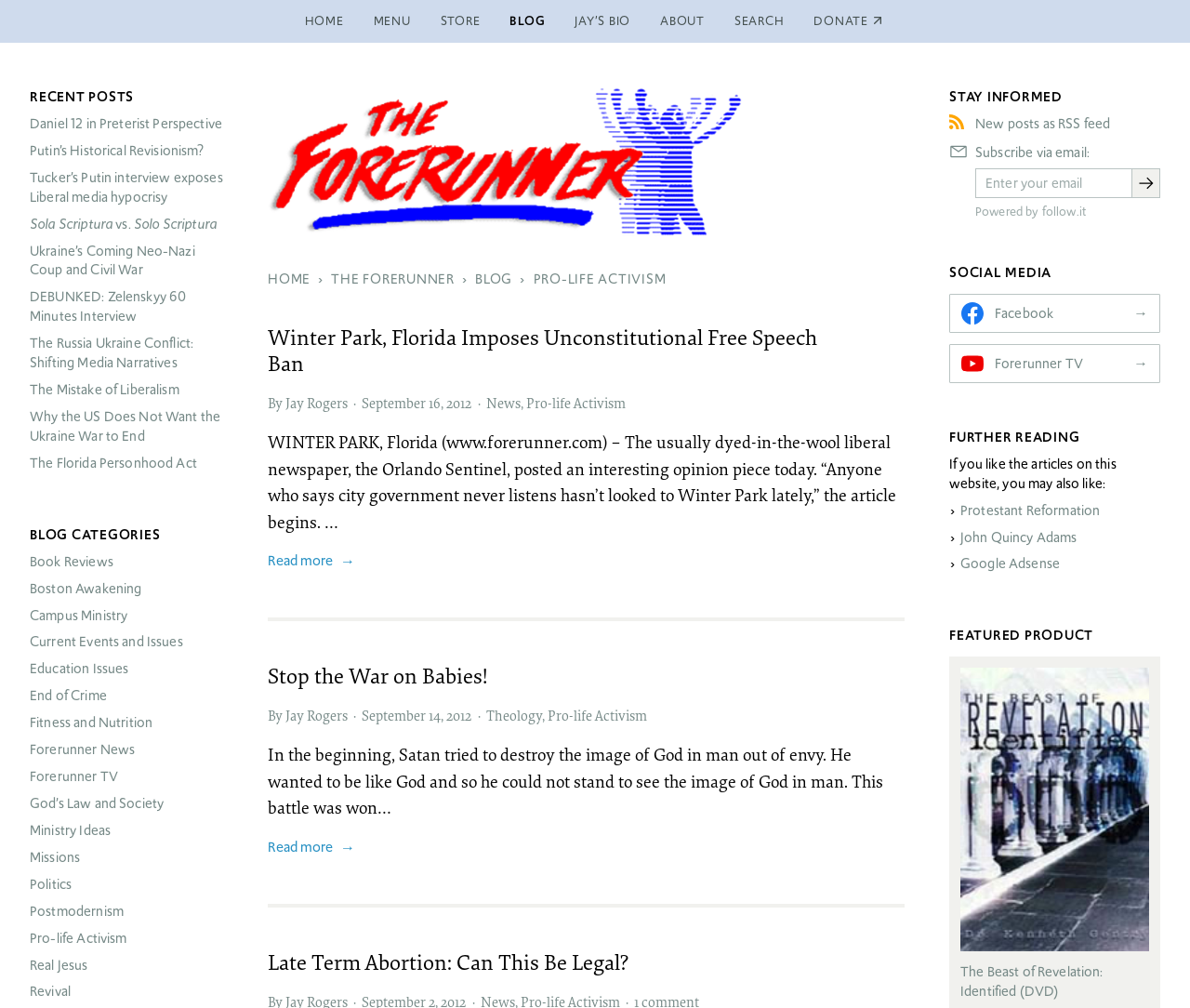Answer the question below with a single word or a brief phrase: 
What is the name of the website?

The Forerunner